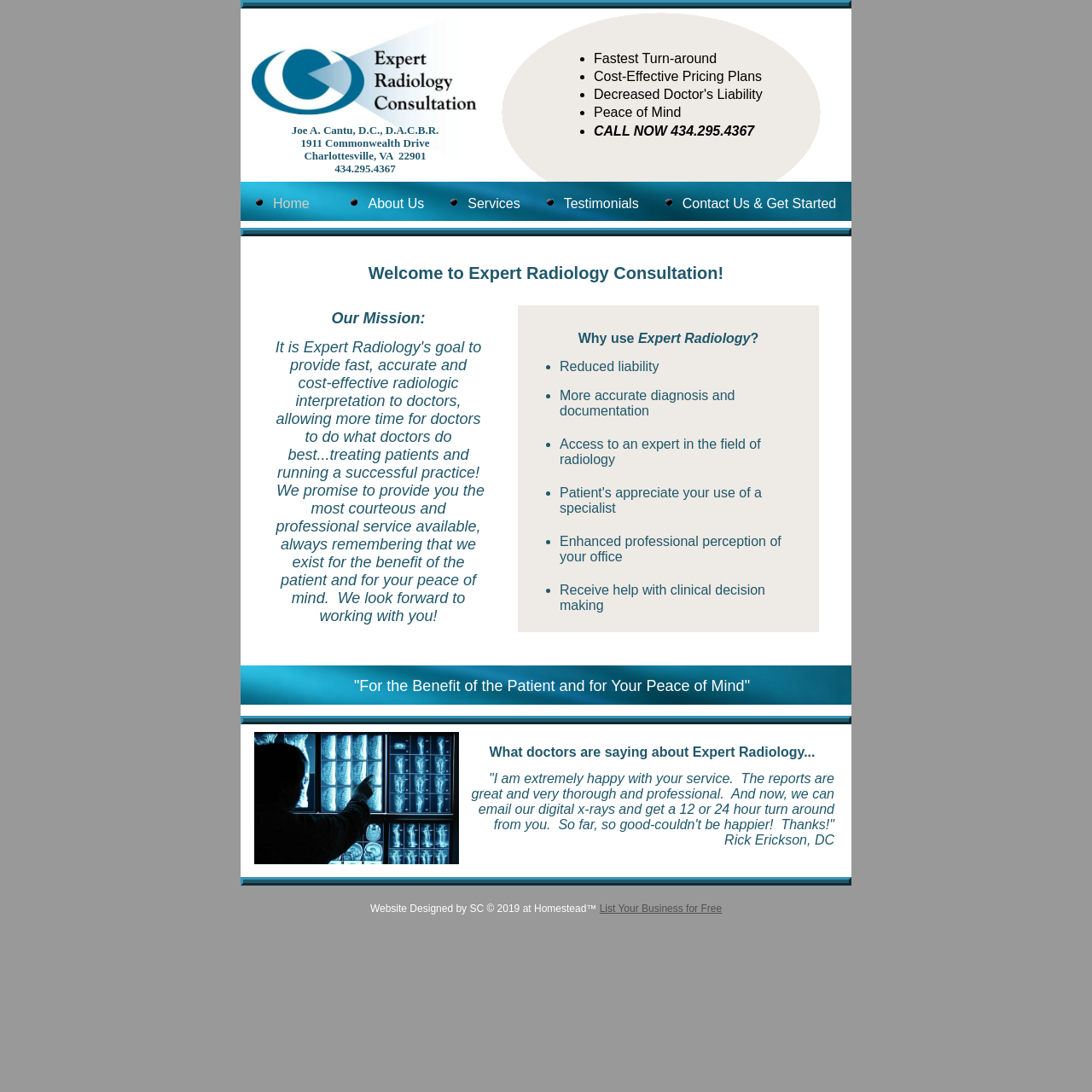Please answer the following question using a single word or phrase: 
What is the city and state of the doctor's office?

Charlottesville, VA